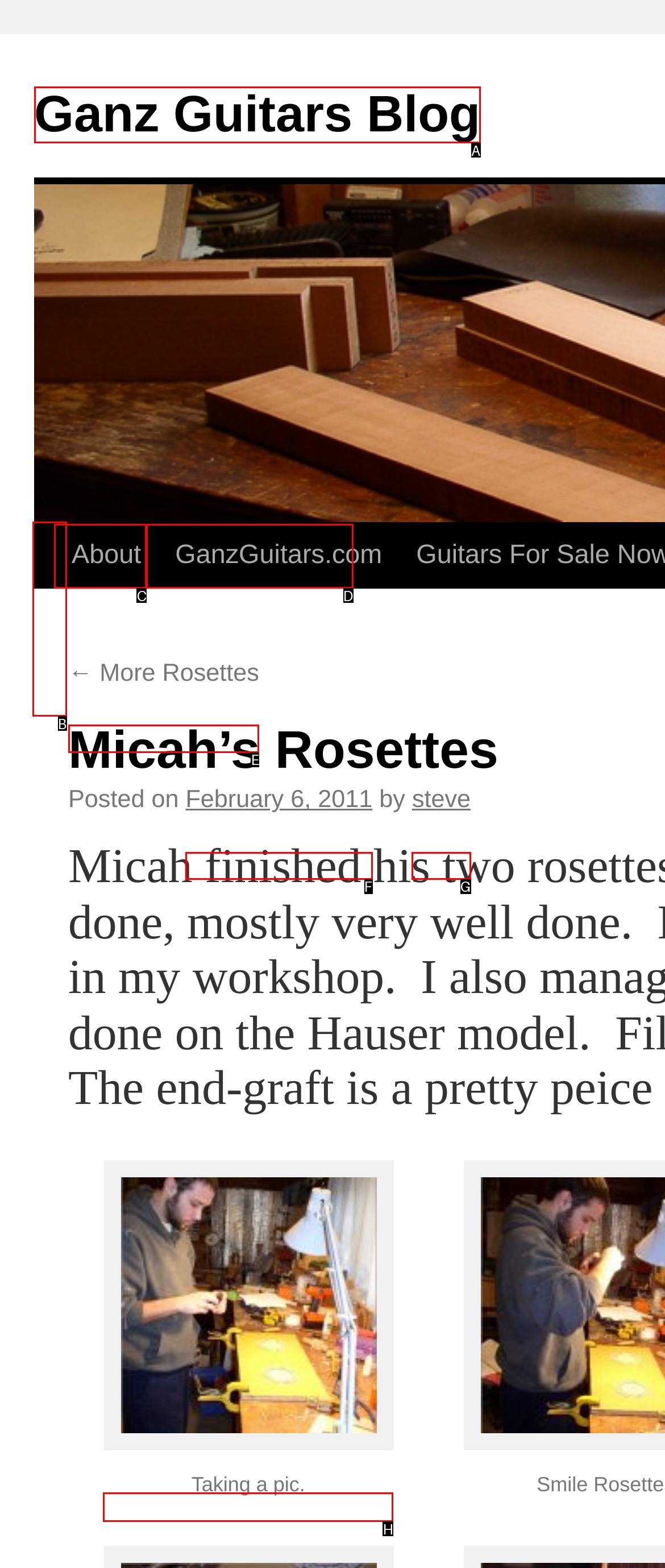Identify the letter of the UI element that fits the description: Profiles
Respond with the letter of the option directly.

None